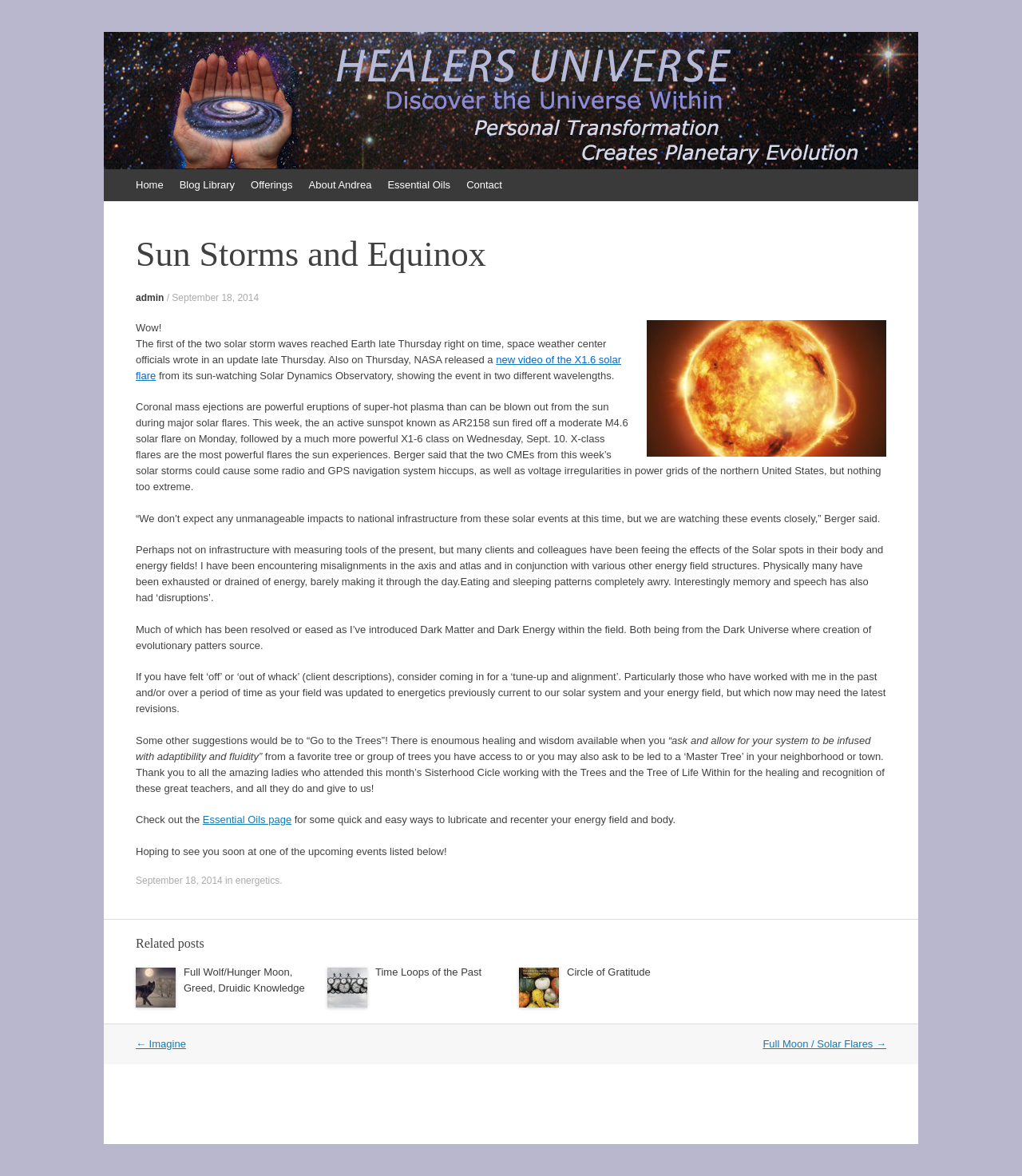What is the topic of the latest article?
Based on the screenshot, respond with a single word or phrase.

Sun Storms and Equinox